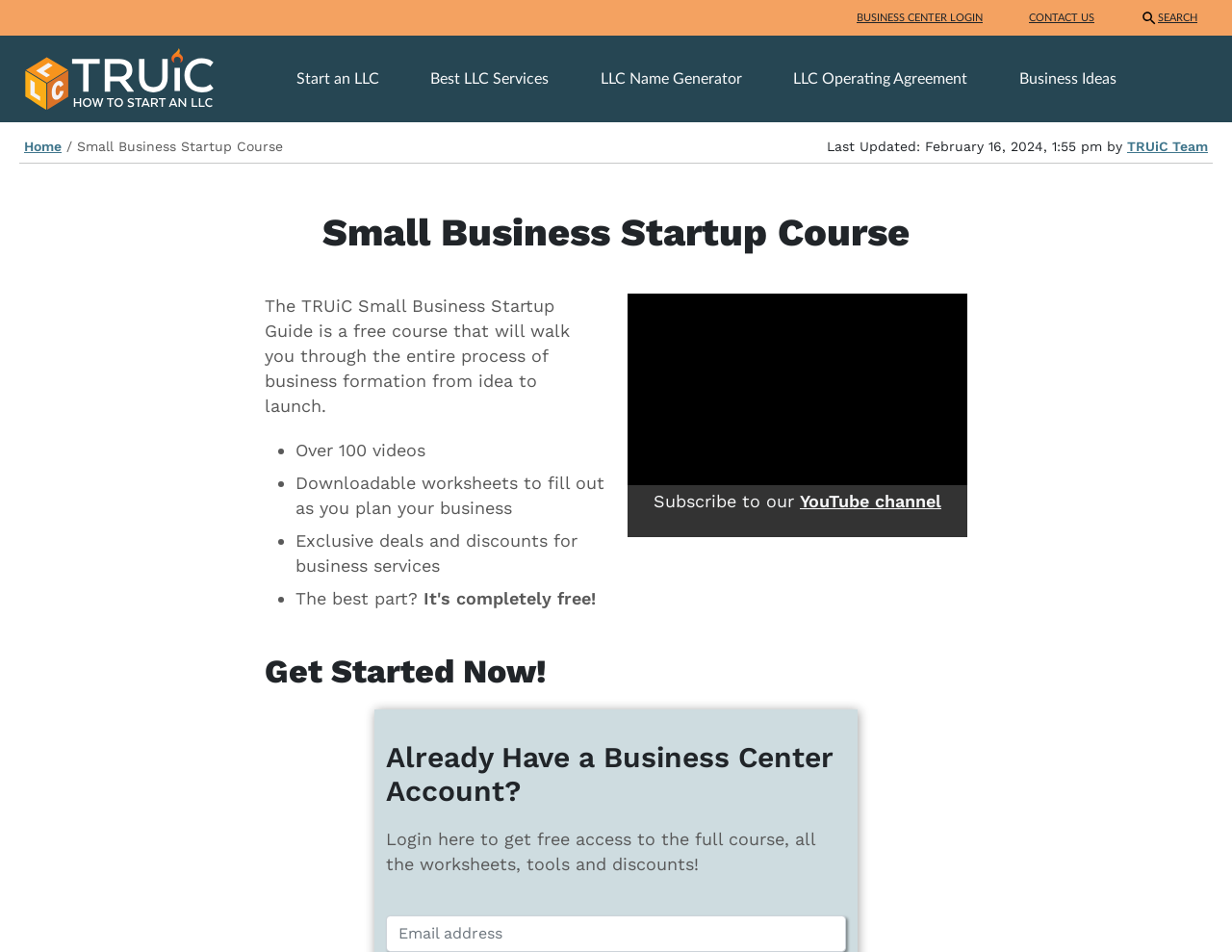Determine the bounding box coordinates of the clickable region to carry out the instruction: "Link to this comment".

None